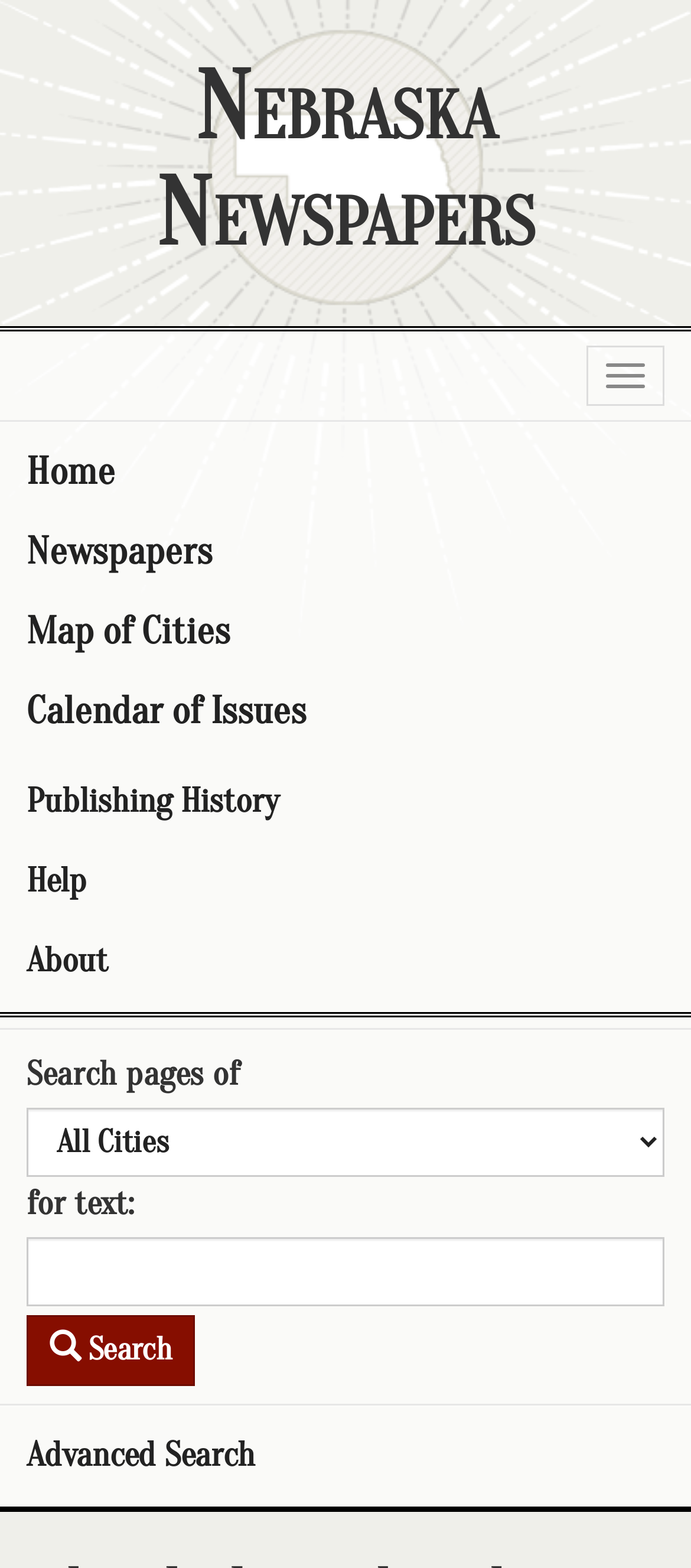Provide a thorough description of the webpage you see.

The webpage is dedicated to Nebraska Newspapers, with a prominent heading "Nebraska Newspapers" at the top. Below the heading, there is a navigation menu with seven links: "Home", "Newspapers", "Map of Cities", "Calendar of Issues", "Publishing History", "Help", and "About", arranged horizontally from left to right.

On the left side of the page, there is a search function that allows users to search for specific text within the newspapers. The search function consists of a combobox with the label "Search pages of", a text input field labeled "for text:", and a search box where users can enter their search terms. Below the search box, there is a "Search" button.

To the right of the search function, there is an "Advanced Search" link. At the top right corner of the page, there is a "Toggle navigation" button that allows users to expand or collapse the navigation menu.

The overall layout of the webpage is organized, with clear headings and concise text, making it easy to navigate and find specific resources related to Nebraska Newspapers.